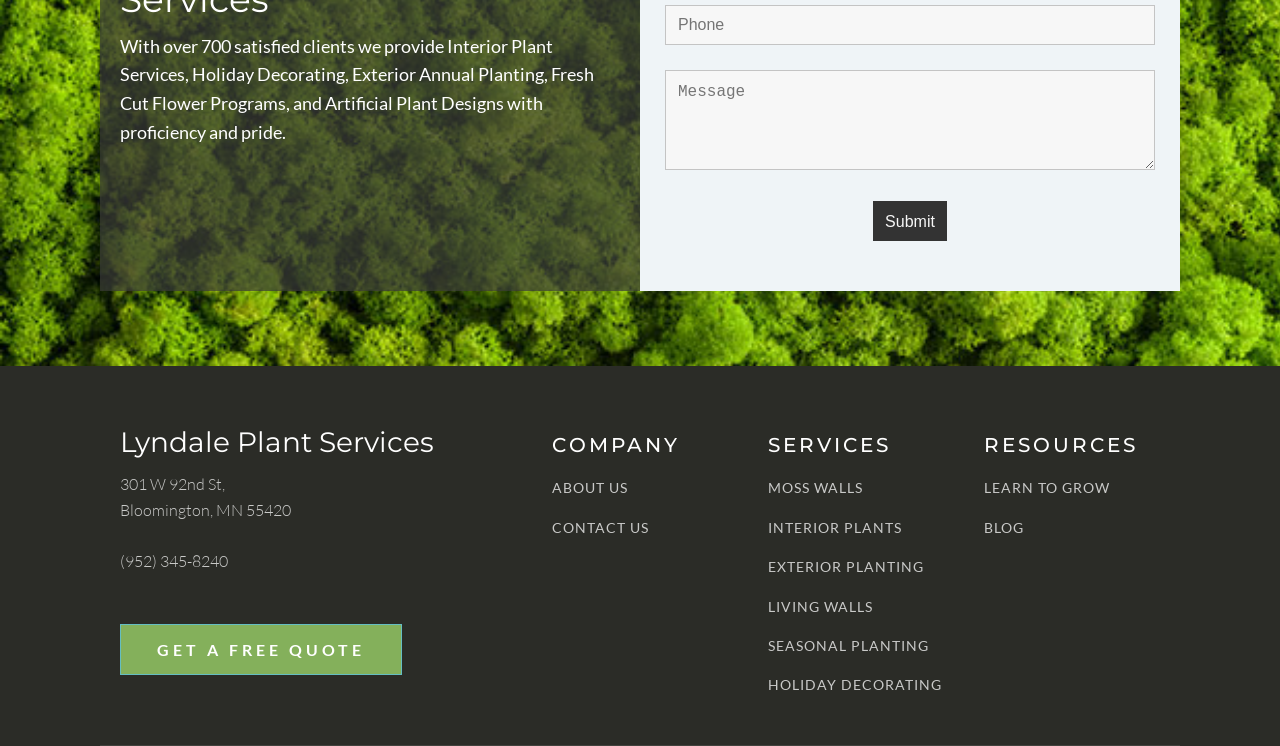Give a short answer to this question using one word or a phrase:
What services does the company provide?

Interior Plant Services, Holiday Decorating, etc.